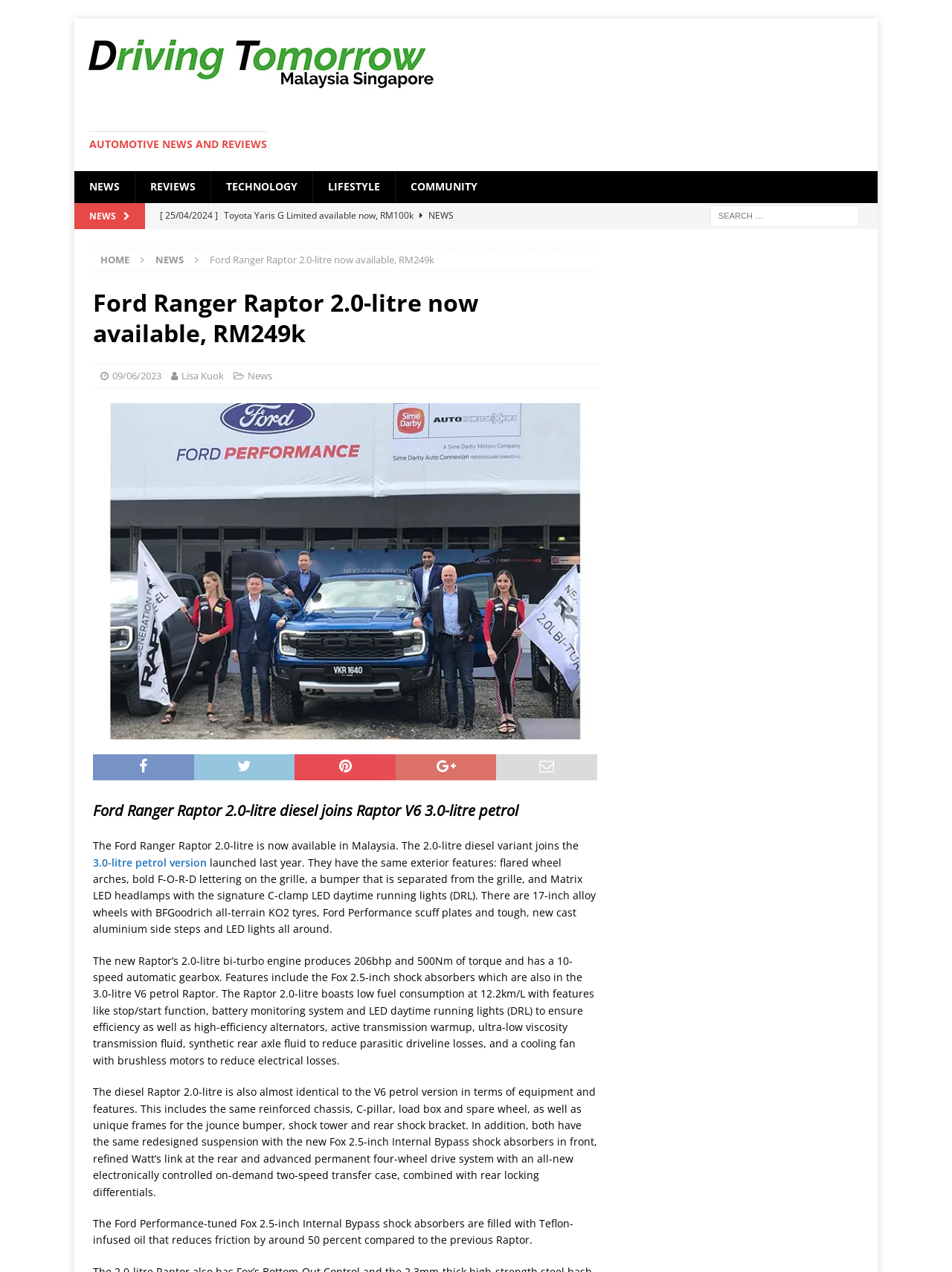Identify the bounding box coordinates of the region that should be clicked to execute the following instruction: "Click on AUTOMOTIVE NEWS AND REVIEWS".

[0.094, 0.108, 0.28, 0.119]